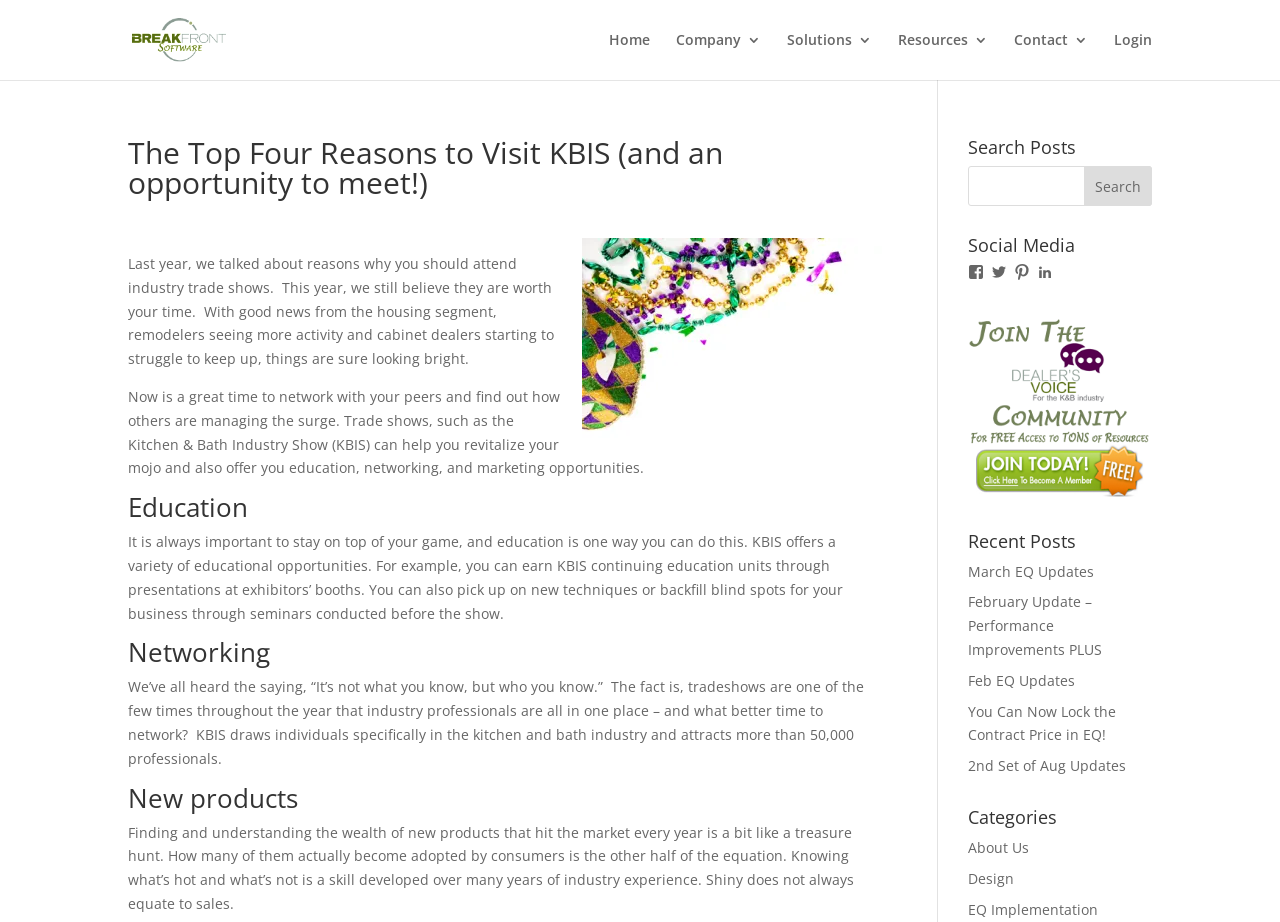Identify the bounding box for the UI element described as: "Peer Advisory Board". Ensure the coordinates are four float numbers between 0 and 1, formatted as [left, top, right, bottom].

None